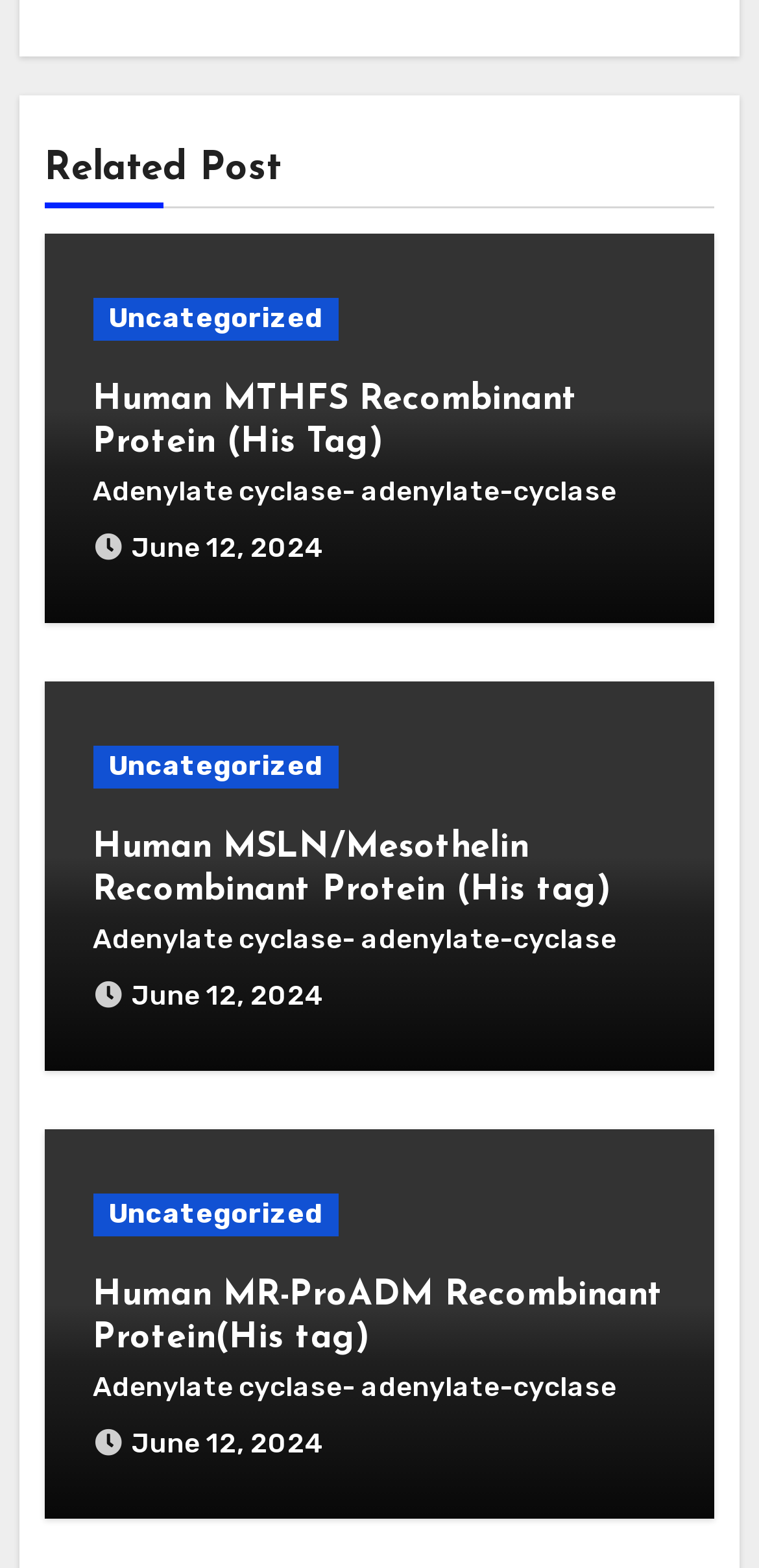Respond to the following question with a brief word or phrase:
How many posts are on the webpage?

At least 3